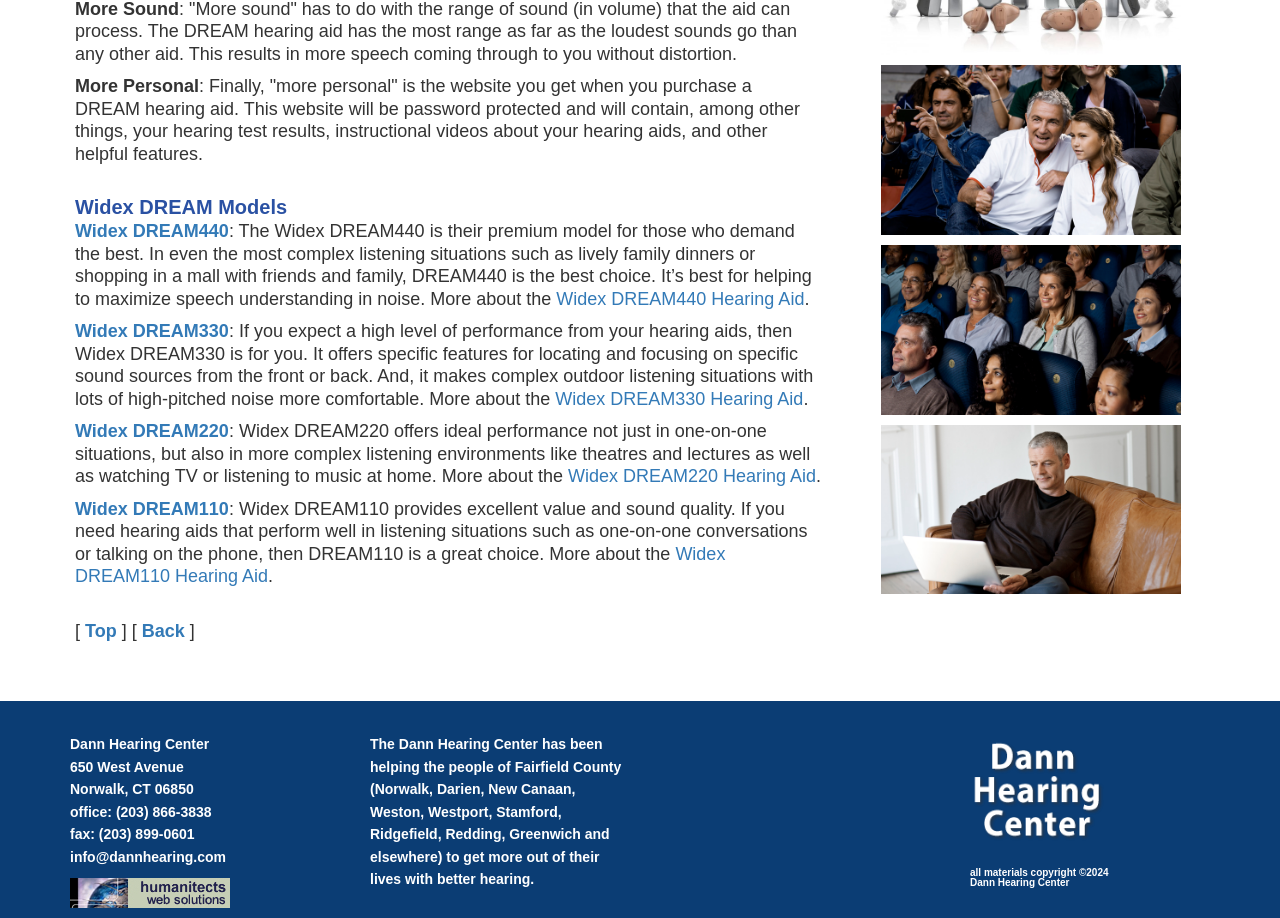Find the bounding box of the UI element described as follows: "Top".

[0.066, 0.676, 0.091, 0.698]